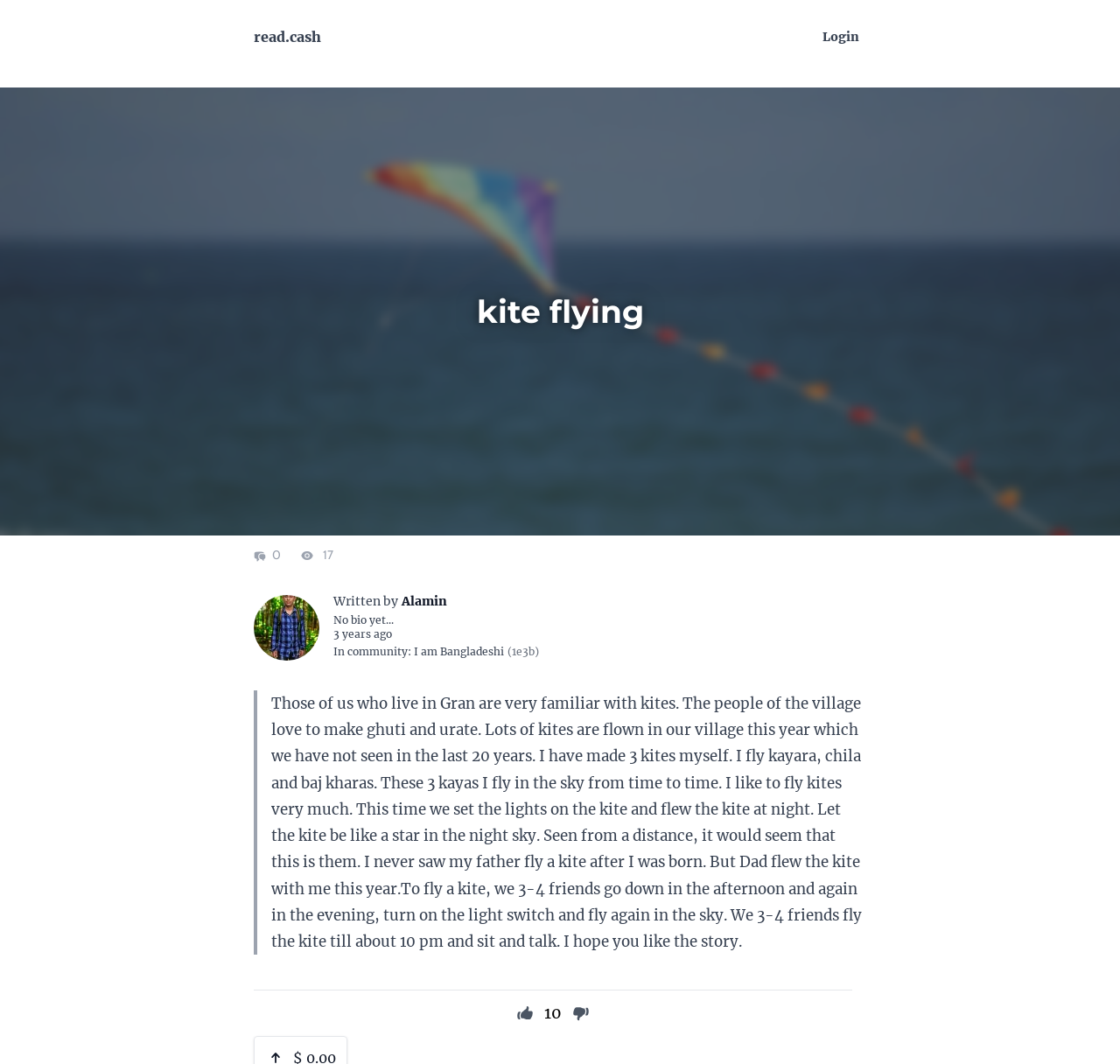What is the community of the article?
Identify the answer in the screenshot and reply with a single word or phrase.

I am Bangladeshi